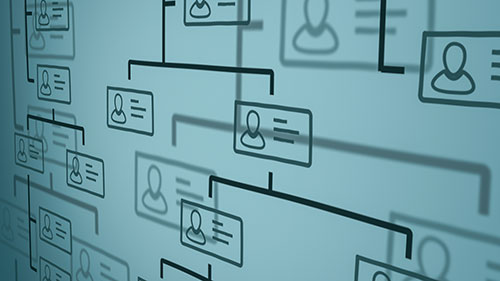Give a concise answer of one word or phrase to the question: 
What types of business structures are mentioned in the context?

Sole Proprietorships, Partnerships, and LLCs